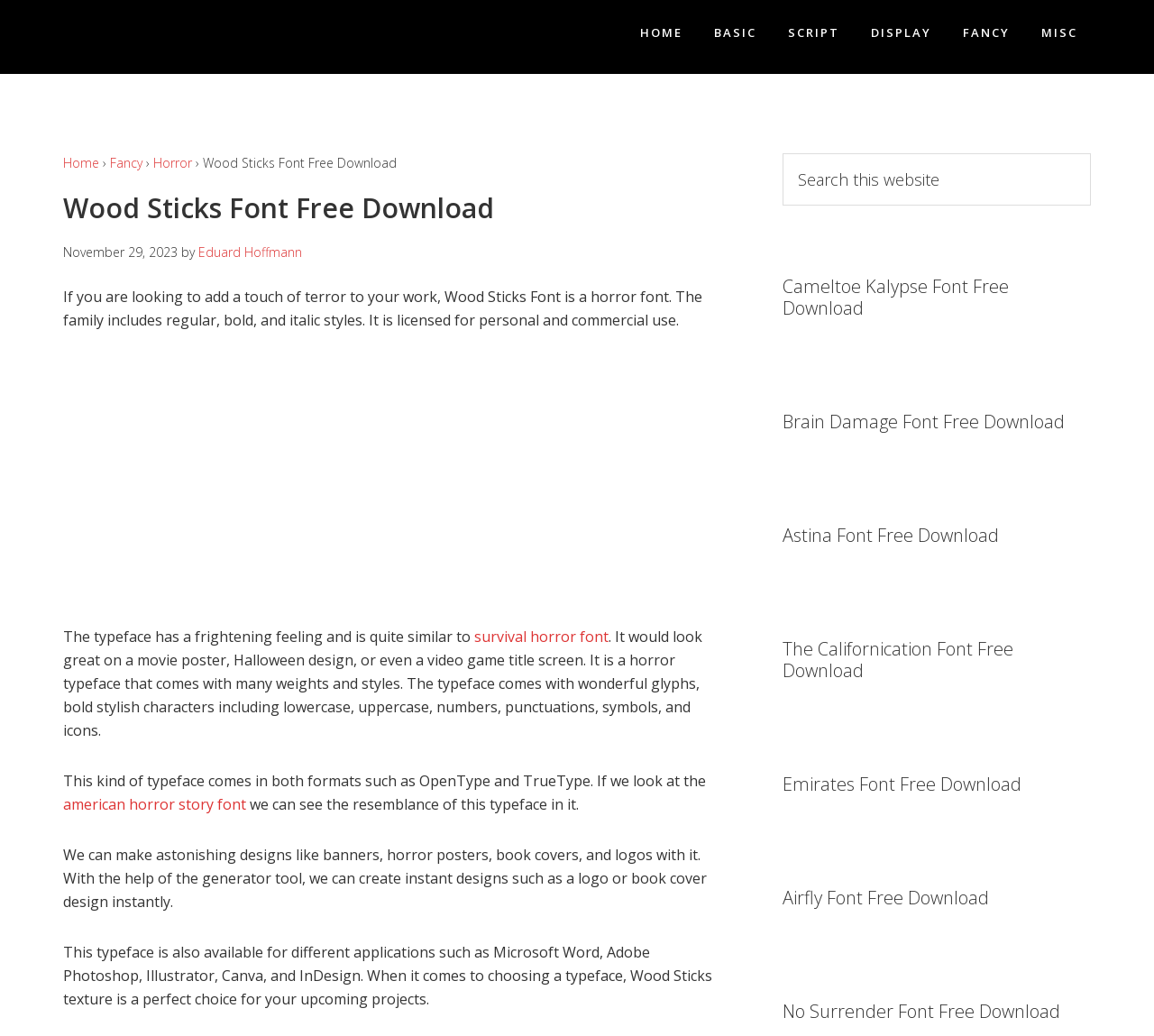Bounding box coordinates are given in the format (top-left x, top-left y, bottom-right x, bottom-right y). All values should be floating point numbers between 0 and 1. Provide the bounding box coordinate for the UI element described as: parent_node: Font Reach

[0.055, 0.04, 0.289, 0.064]